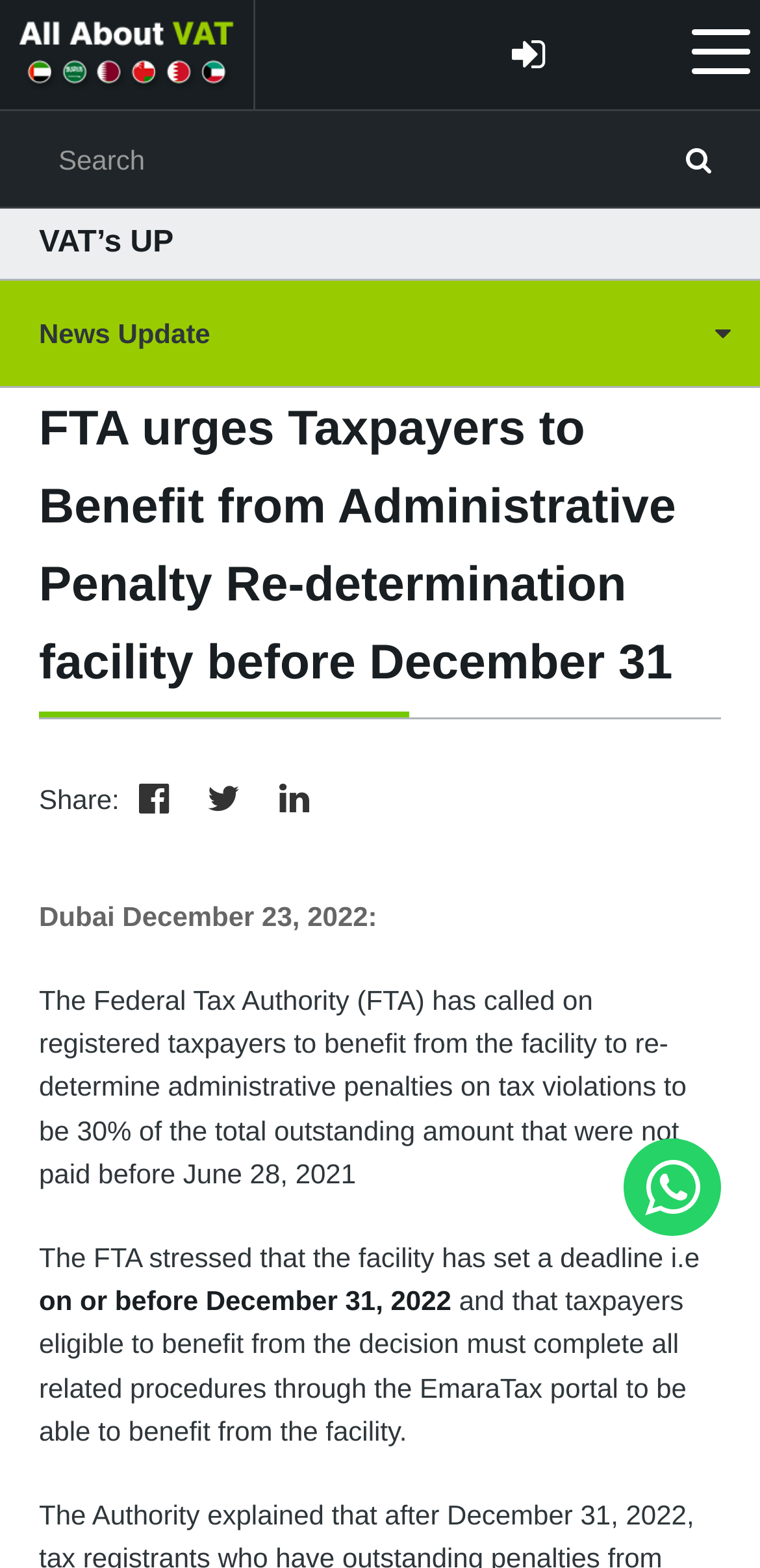What is the date mentioned in the article for tax violations?
From the screenshot, supply a one-word or short-phrase answer.

June 28, 2021